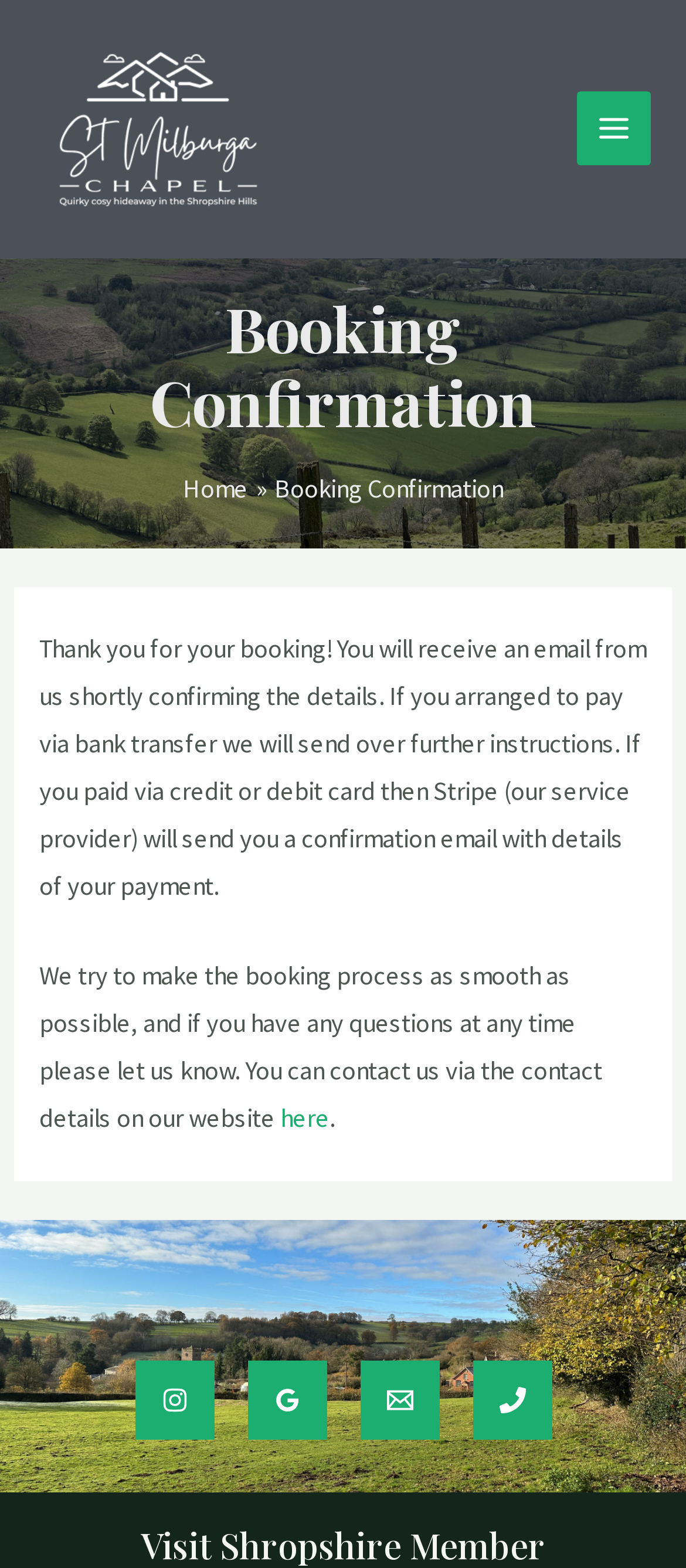Show the bounding box coordinates of the region that should be clicked to follow the instruction: "Click the link to St Milburga Chapel Ludlow Holiday Cottage."

[0.051, 0.071, 0.41, 0.091]